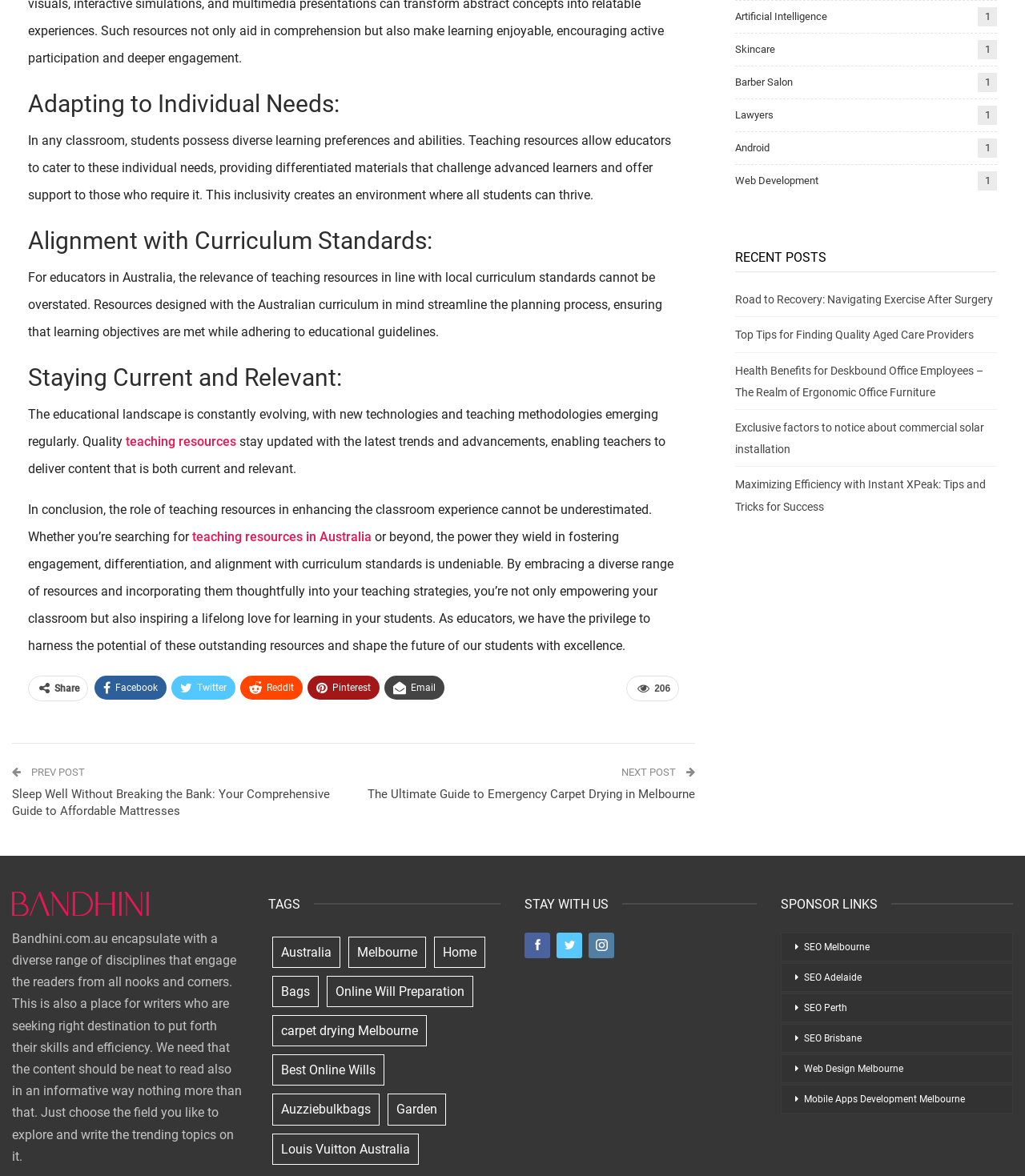Please specify the bounding box coordinates of the clickable section necessary to execute the following command: "Explore the 'Coloring Pages' section".

None